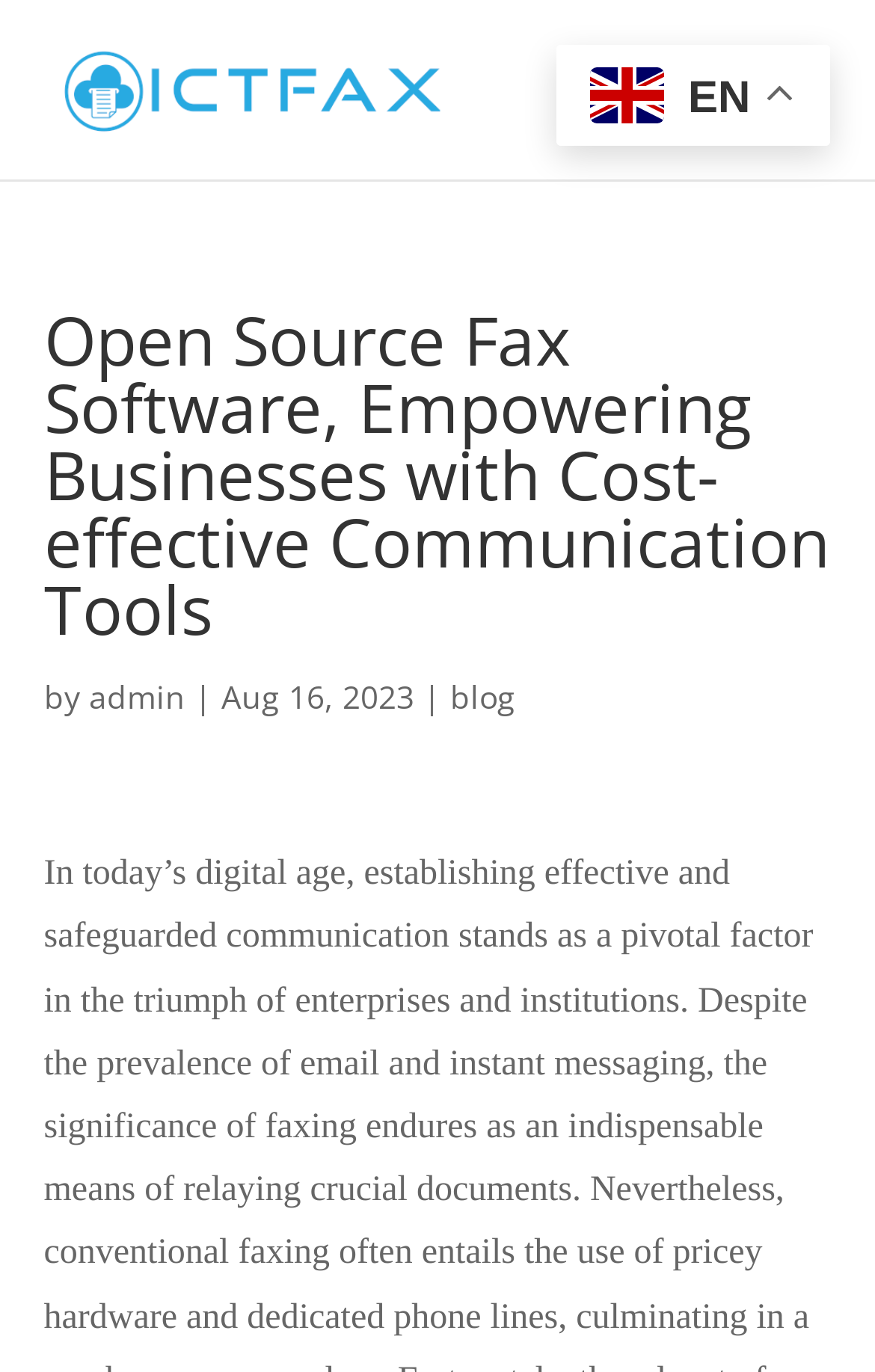What is the category of the webpage?
Answer the question in a detailed and comprehensive manner.

I inferred this from the link 'Open Source Fax Server Software, Advance Fax Server for internet Faxing' and the heading 'Open Source Fax Software, Empowering Businesses with Cost-effective Communication Tools', which suggests that the webpage is related to fax software.